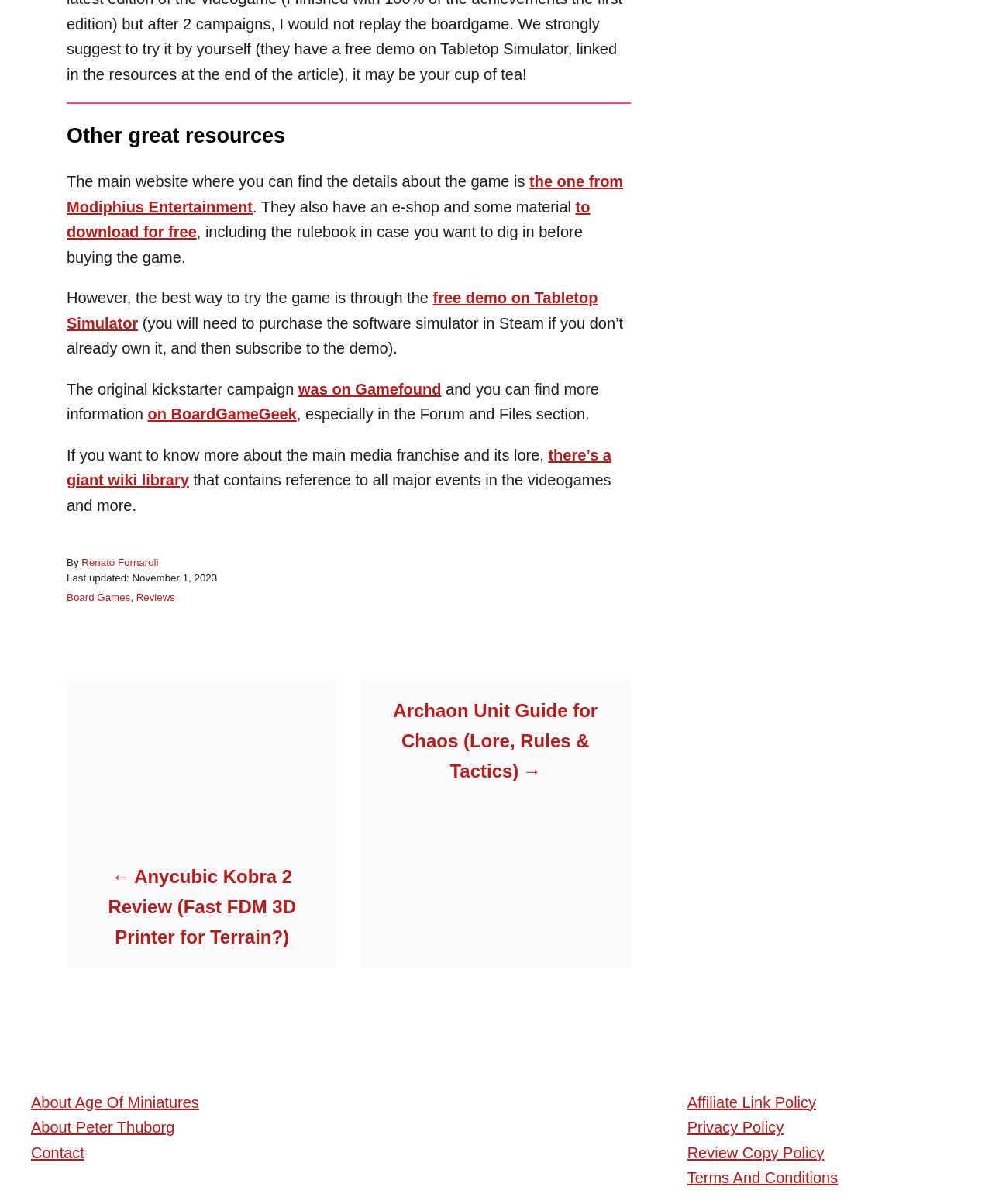Where can I find more information about the game's lore?
Please give a detailed and elaborate answer to the question based on the image.

According to the text, if you want to know more about the main media franchise and its lore, there's a giant wiki library that contains reference to all major events in the videogames and more.